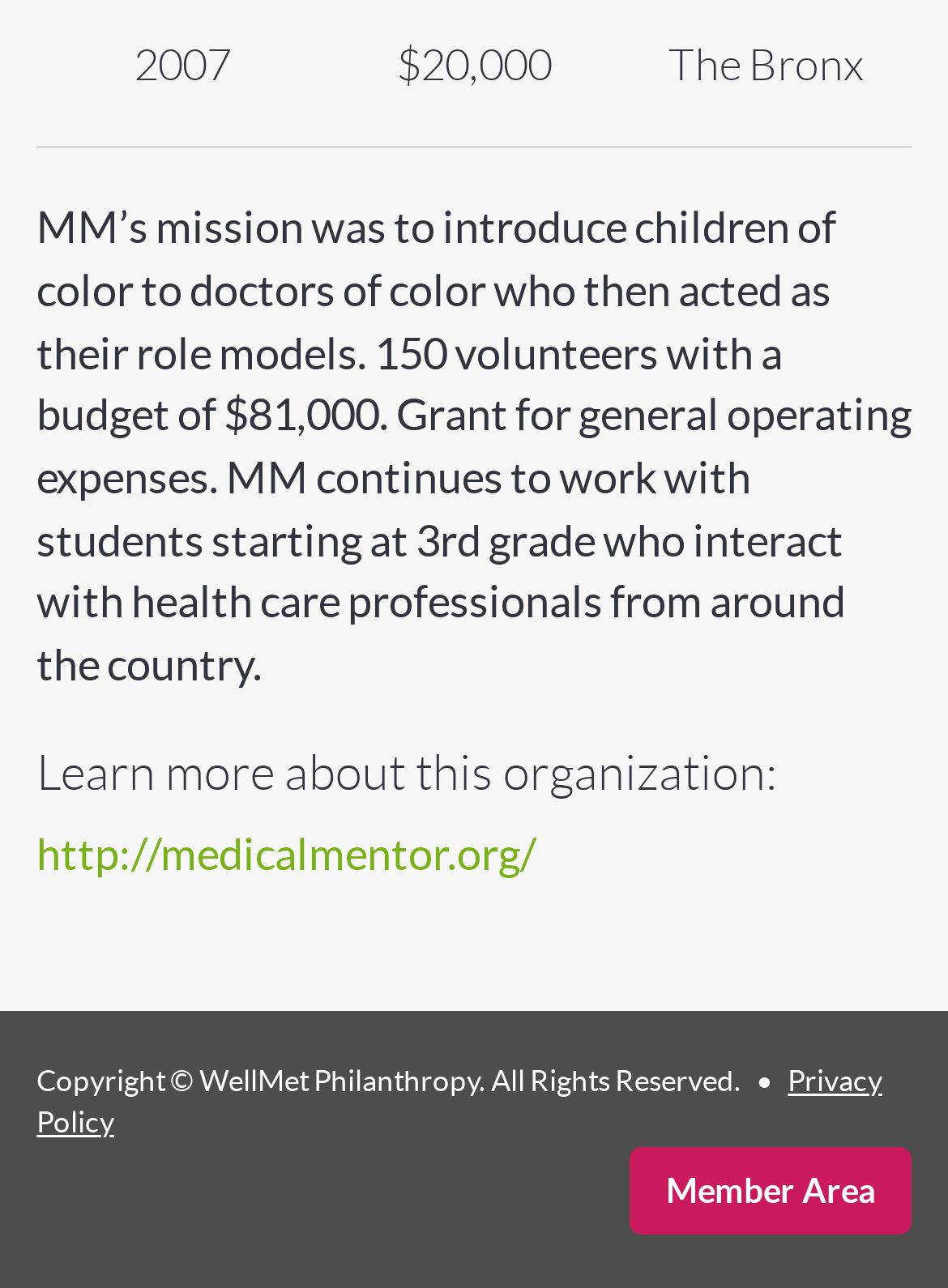What is the year mentioned?
Using the picture, provide a one-word or short phrase answer.

2007